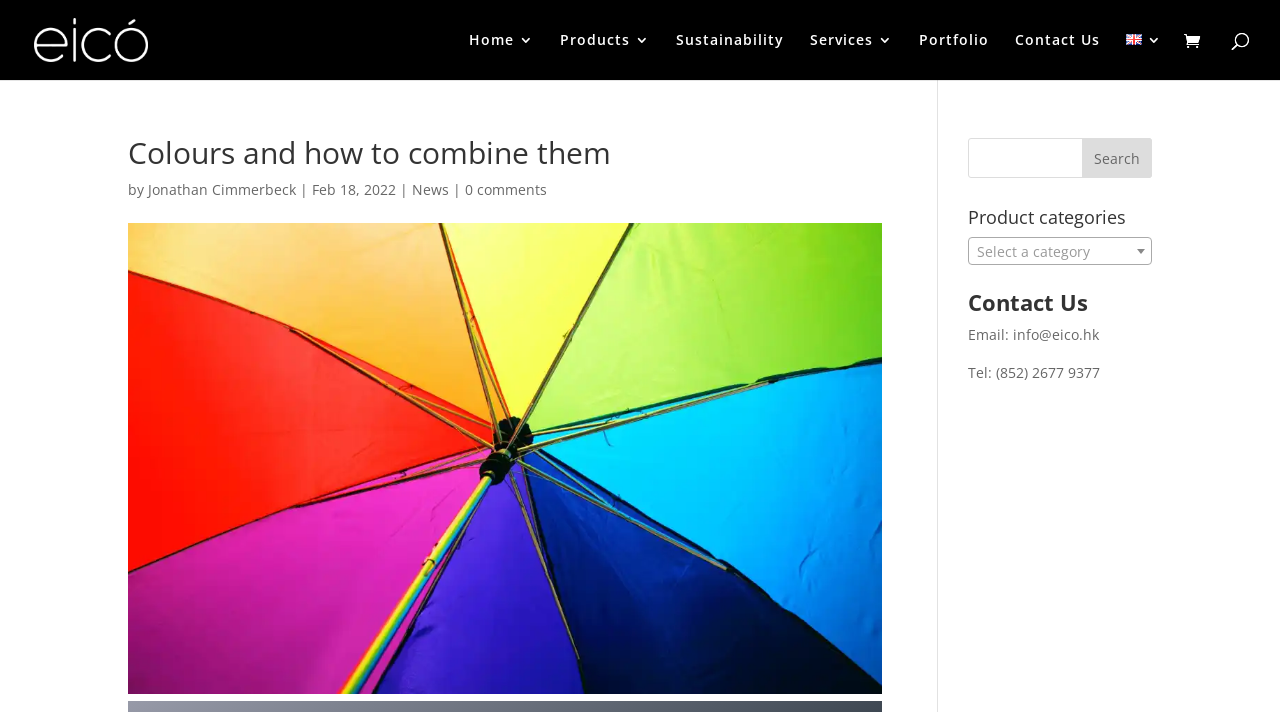Determine the bounding box coordinates for the element that should be clicked to follow this instruction: "Click the eicó logo". The coordinates should be given as four float numbers between 0 and 1, in the format [left, top, right, bottom].

[0.027, 0.016, 0.143, 0.096]